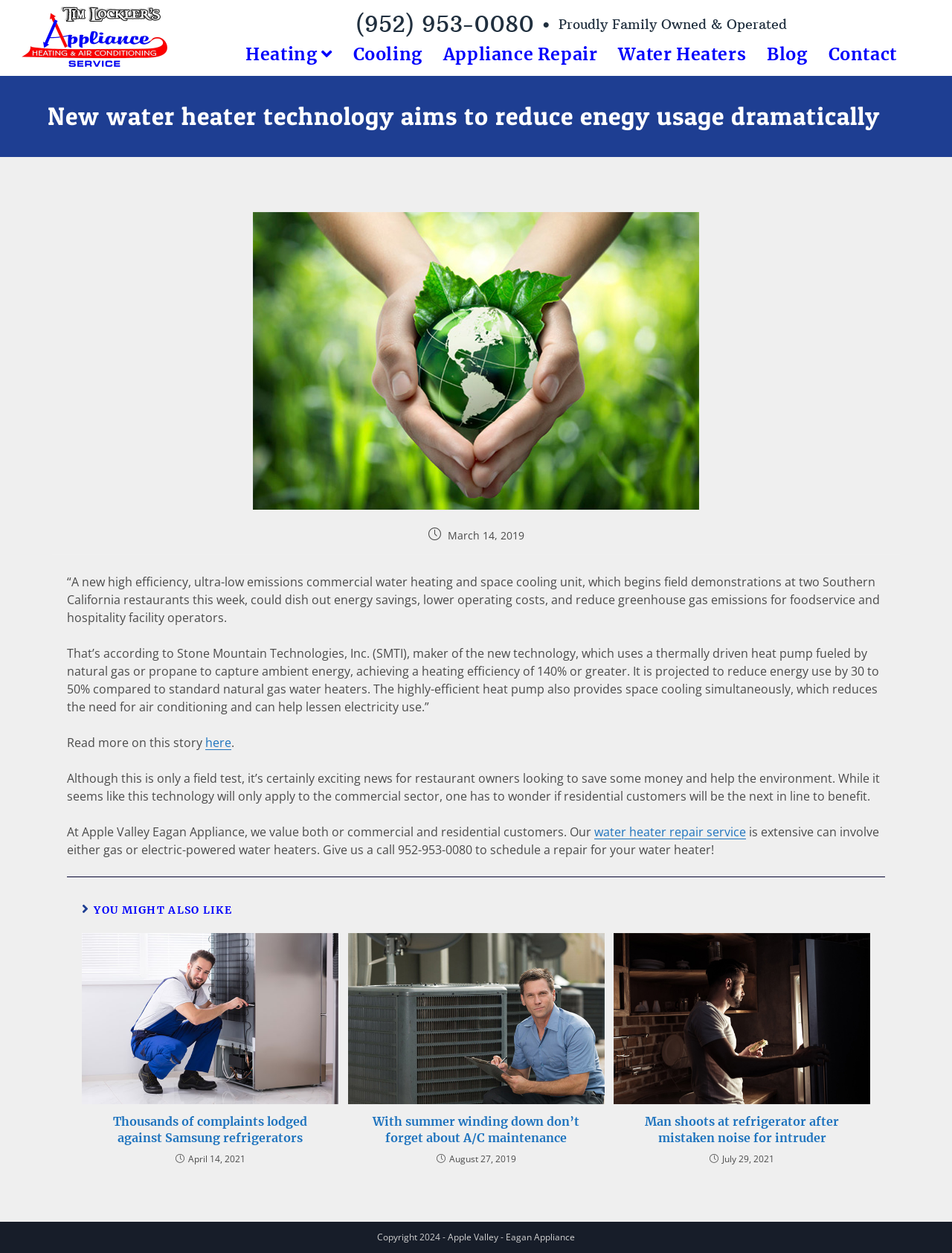Give a one-word or one-phrase response to the question:
What is the name of the company that makes the new water heater technology?

Stone Mountain Technologies, Inc.